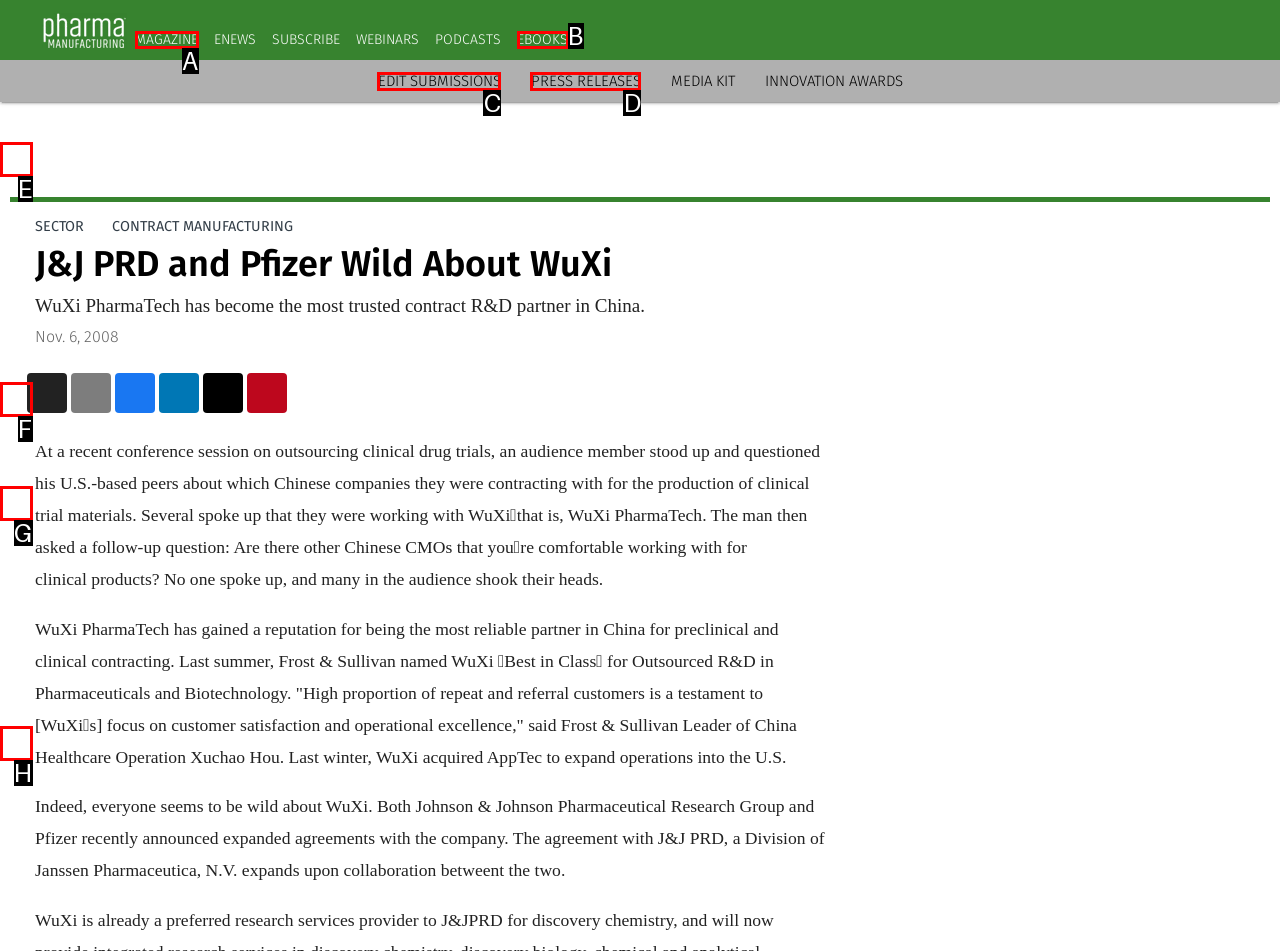From the description: EBOOKS, identify the option that best matches and reply with the letter of that option directly.

B